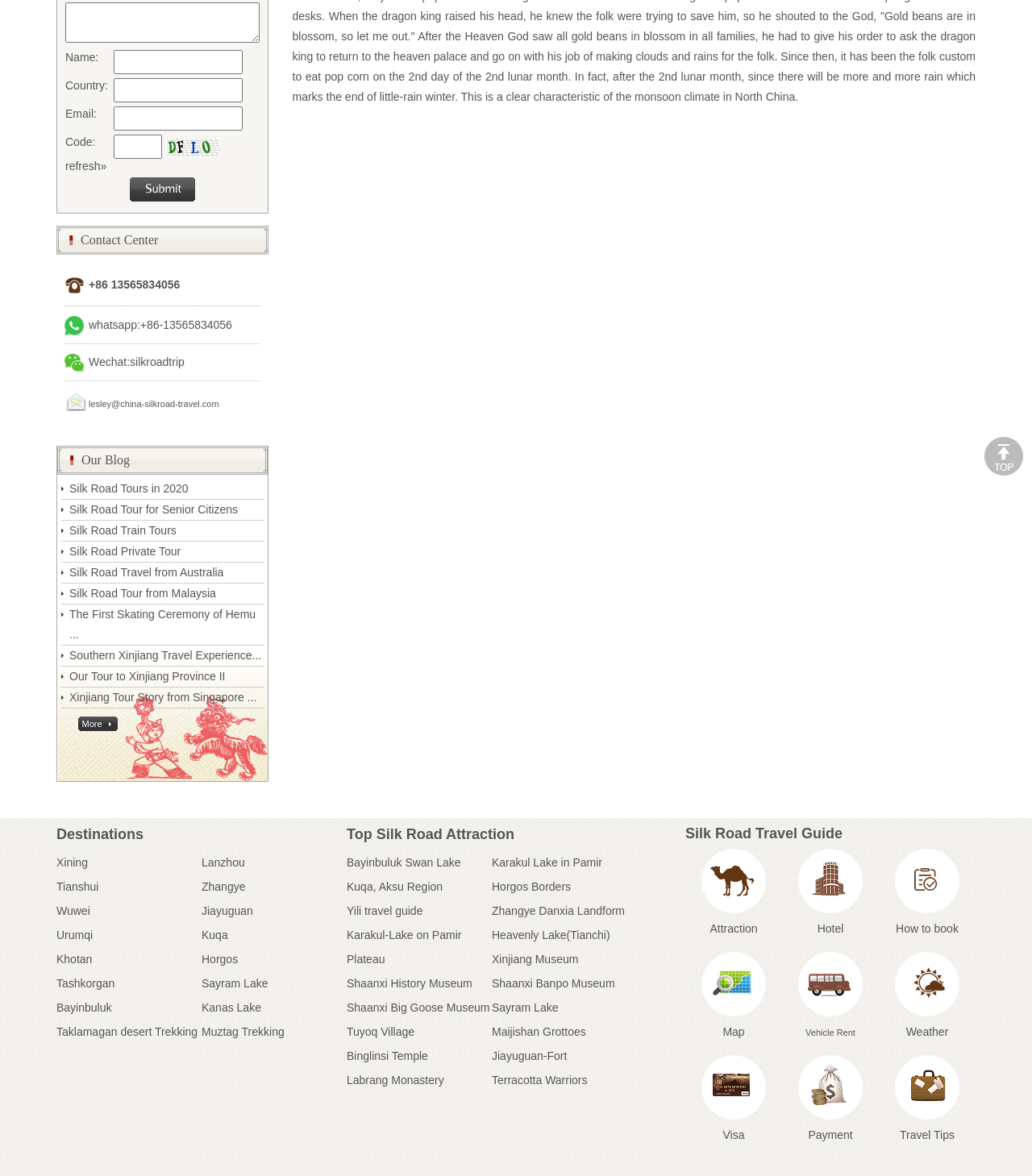Identify the bounding box coordinates for the UI element mentioned here: "Heavenly Lake(Tianchi)". Provide the coordinates as four float values between 0 and 1, i.e., [left, top, right, bottom].

[0.477, 0.79, 0.591, 0.801]